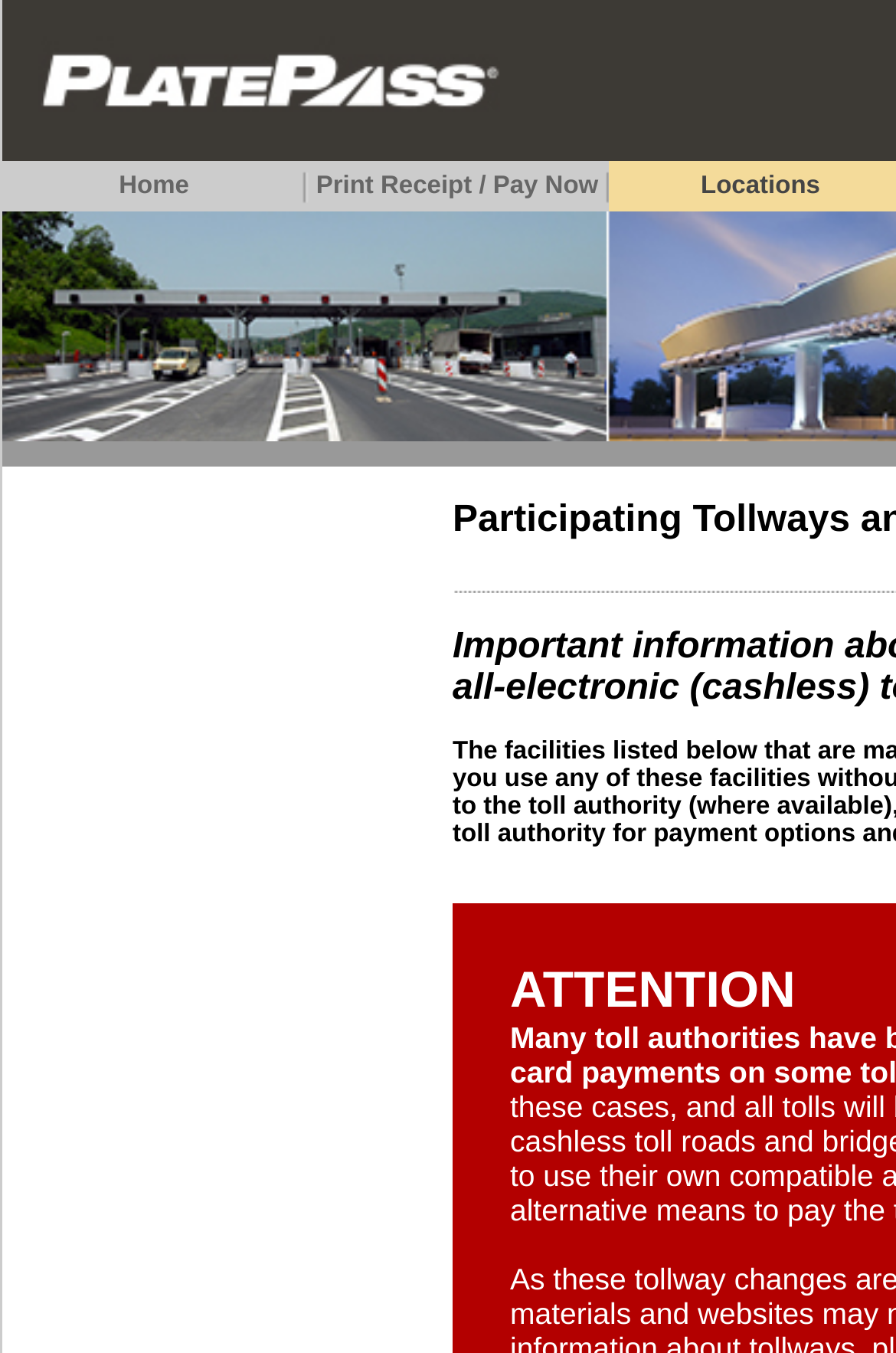Bounding box coordinates are given in the format (top-left x, top-left y, bottom-right x, bottom-right y). All values should be floating point numbers between 0 and 1. Provide the bounding box coordinate for the UI element described as: Print Receipt / Pay Now

[0.341, 0.119, 0.679, 0.156]